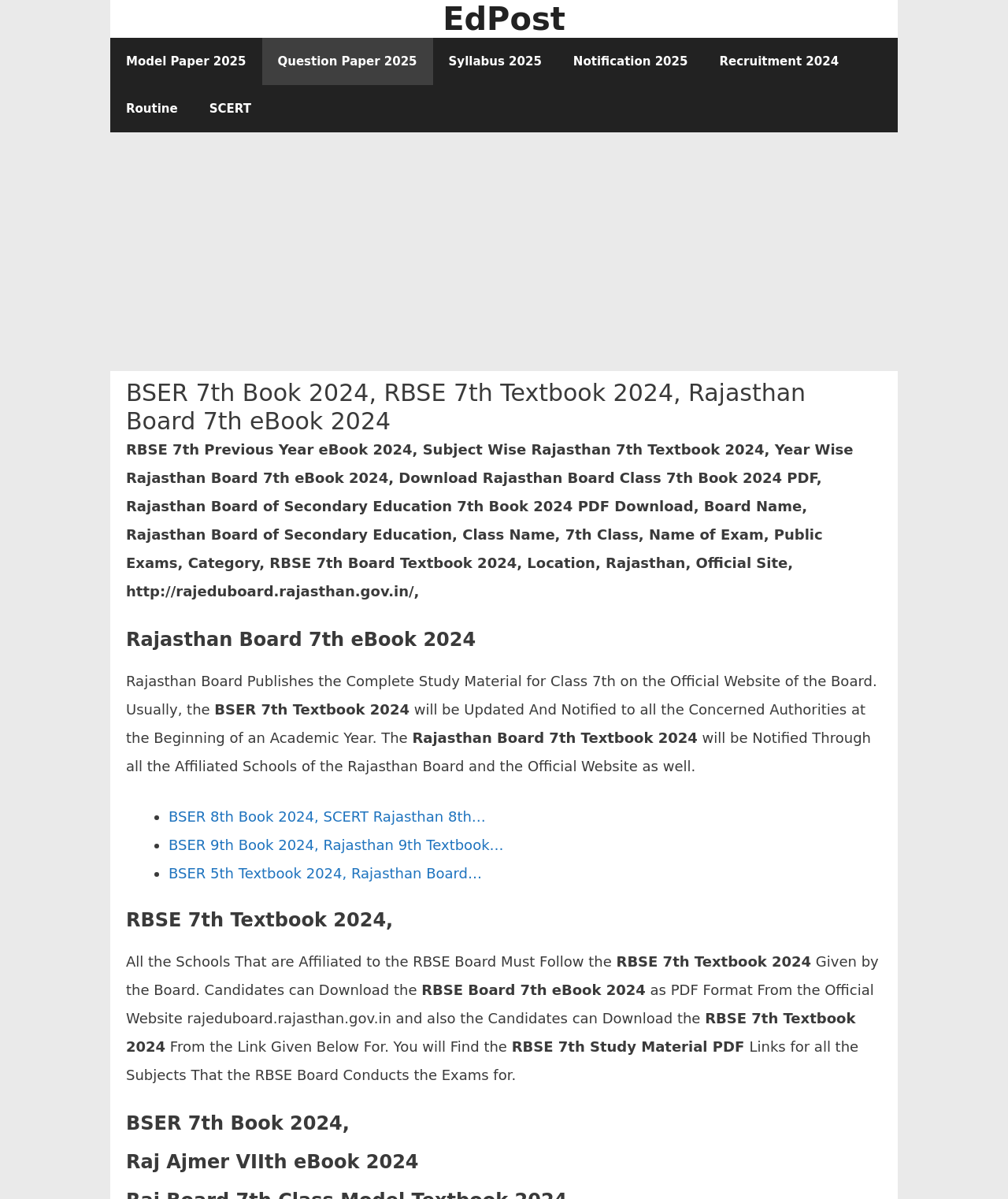Provide a thorough description of this webpage.

The webpage is about Rajasthan Board 7th eBook 2024, providing information and resources for students and educators. At the top, there is a banner with a link to "EdPost" and a navigation menu with links to "Model Paper 2025", "Question Paper 2025", "Syllabus 2025", "Notification 2025", "Recruitment 2024", "Routine", and "SCERT".

Below the navigation menu, there is an iframe containing an advertisement. The main content of the webpage is divided into sections, each with a heading. The first section has a heading "BSER 7th Book 2024, RBSE 7th Textbook 2024, Rajasthan Board 7th eBook 2024" and provides an overview of the Rajasthan Board 7th eBook 2024, including information about the board, class, and exam.

The next section has a heading "Rajasthan Board 7th eBook 2024" and discusses the study material provided by the Rajasthan Board for Class 7th students. There are several paragraphs of text explaining the process of updating and notifying the study material, as well as links to download the material in PDF format.

The following sections have headings "RBSE 7th Textbook 2024" and "BSER 7th Book 2024", and provide more information about the textbooks and study materials available for Class 7th students. There are also links to download the study materials for other classes, including 8th, 9th, and 5th.

Throughout the webpage, there are several links to download study materials, as well as headings and paragraphs of text providing information and explanations about the Rajasthan Board 7th eBook 2024.